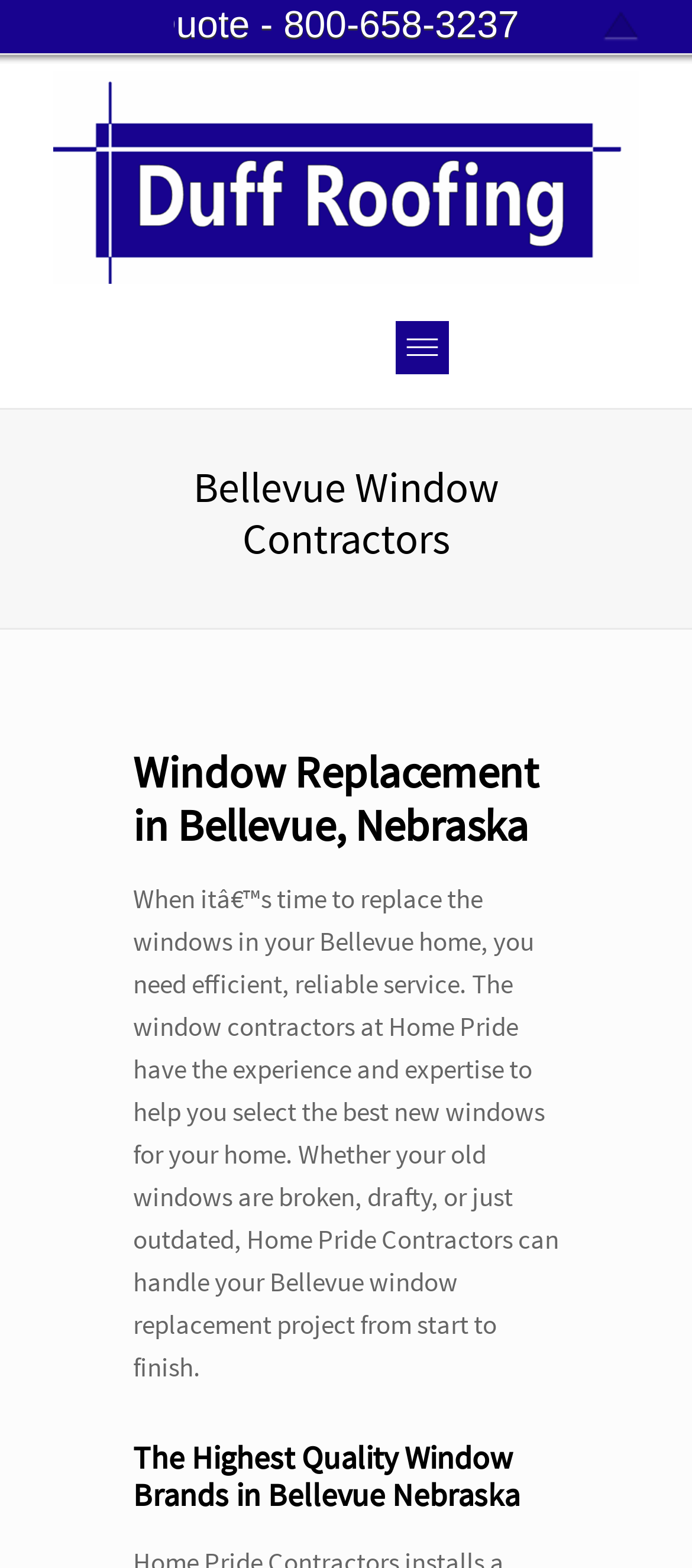What is the location of the company?
Based on the image, please offer an in-depth response to the question.

The location of the company can be found in the heading element 'Duff Roofing – Grand Island, NE Duff Roofing – Grand Island, NE' which mentions Grand Island, NE as the location.